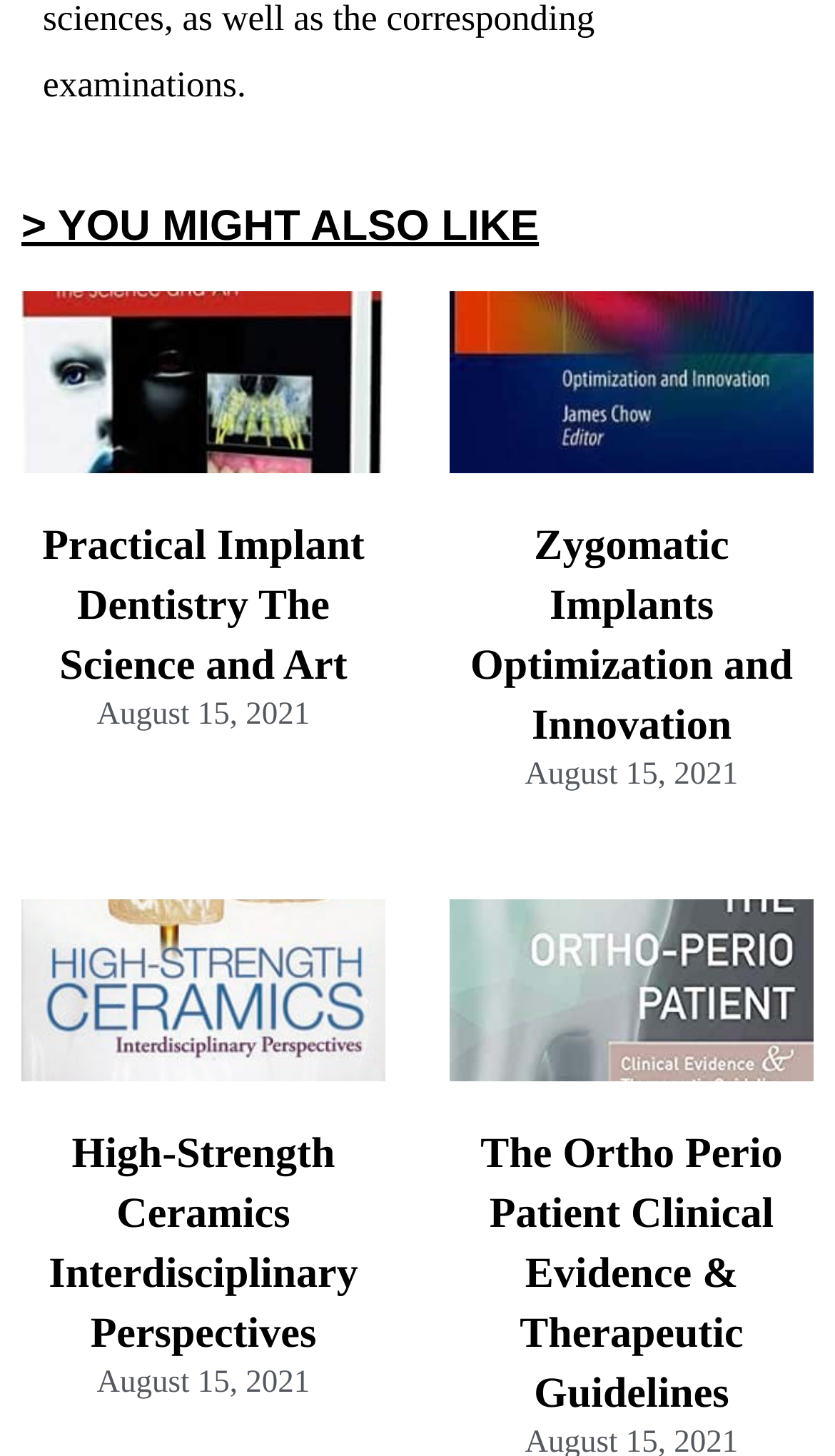What is the title of the first article?
Based on the screenshot, provide a one-word or short-phrase response.

Practical Implant Dentistry The Science and Art